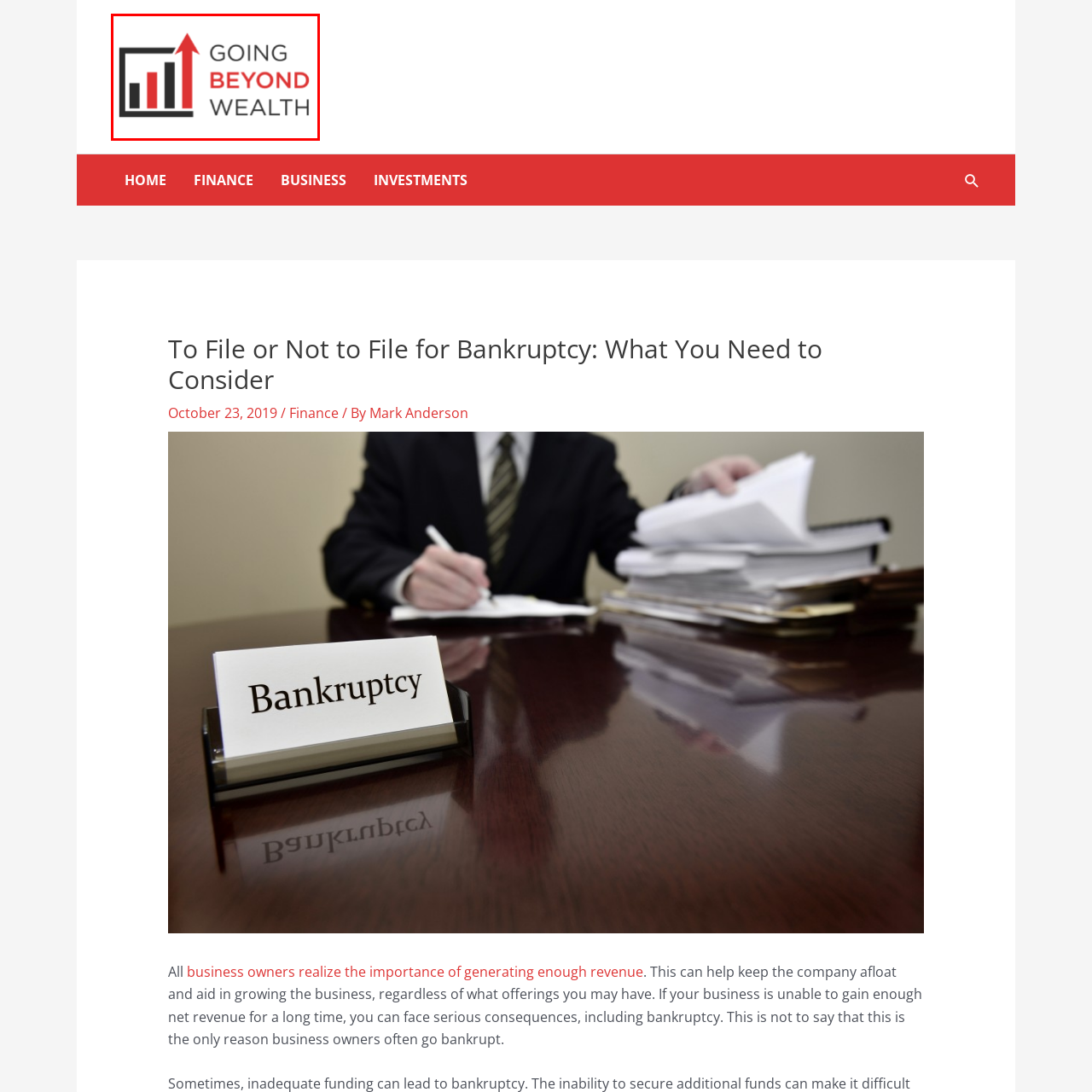Generate a detailed description of the content found inside the red-outlined section of the image.

The image displays the logo for "Going Beyond Wealth," a financial advisory service. The logo features a modern design with a combination of bold colors: black and red. It includes a graphical representation of a bar chart with an upward arrow, symbolizing growth and financial progress. The text "GOING BEYOND WEALTH" is integrated into the design, suggesting a focus on innovative financial strategies and guidance for individuals seeking to manage their wealth effectively. This logo represents the brand's commitment to helping clients navigate complex financial decisions and achieve their financial goals.